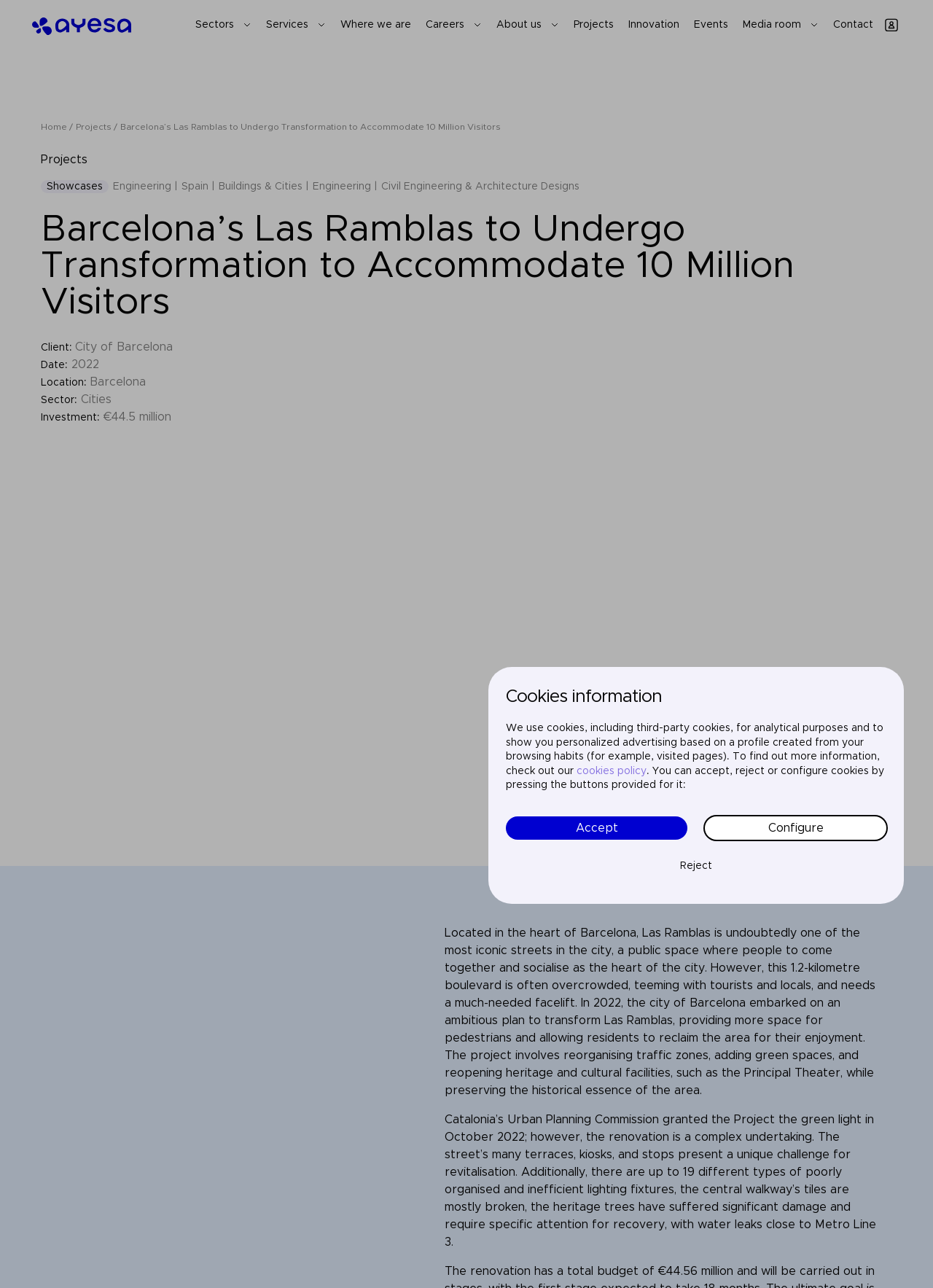Determine the bounding box coordinates in the format (top-left x, top-left y, bottom-right x, bottom-right y). Ensure all values are floating point numbers between 0 and 1. Identify the bounding box of the UI element described by: Civil Engineering & Architecture Designs

[0.409, 0.141, 0.621, 0.149]